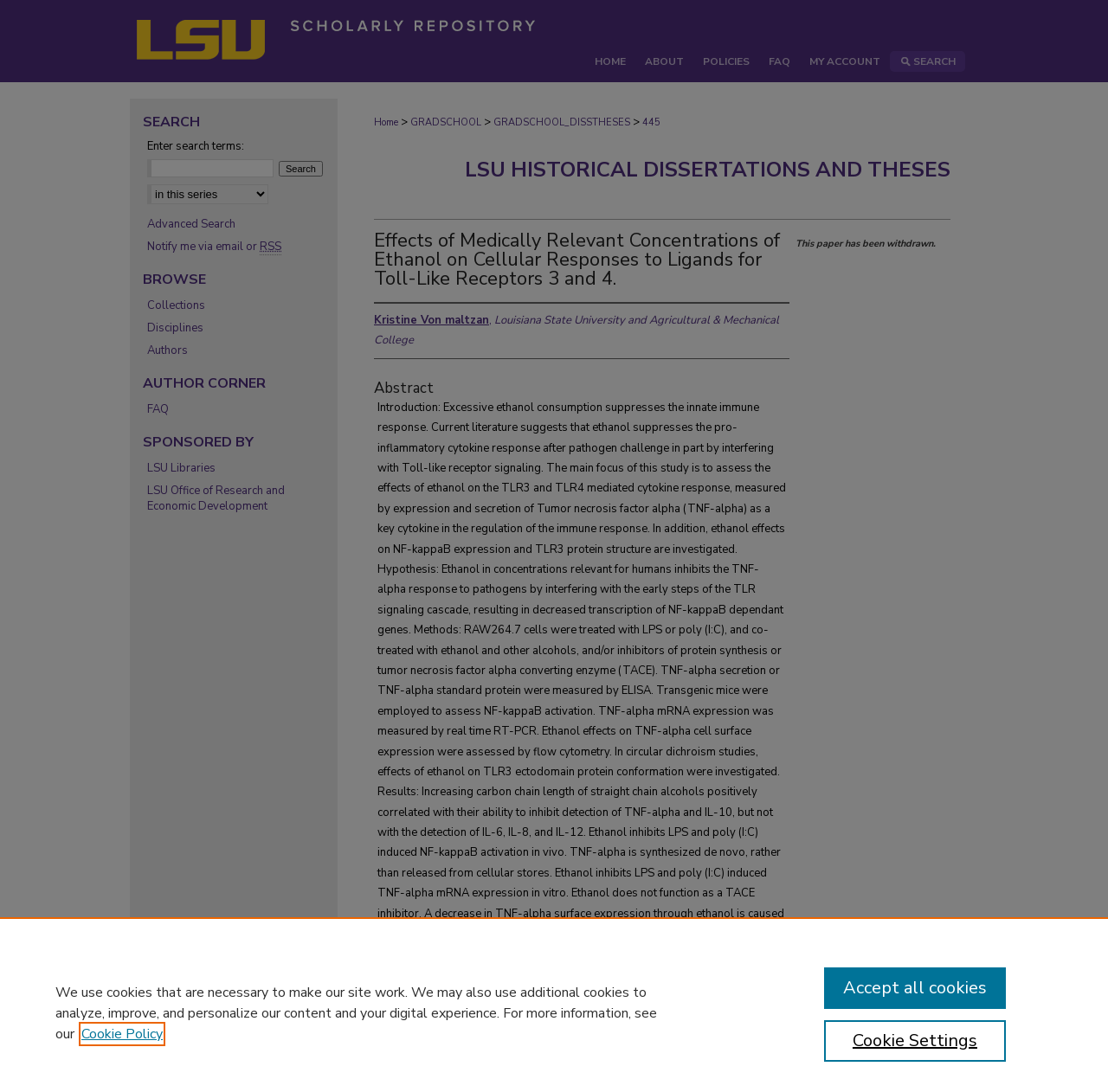Offer an in-depth caption of the entire webpage.

The webpage is a scholarly repository page, specifically displaying a dissertation titled "Effects of Medically Relevant Concentrations of Ethanol on Cellular Responses to Ligands for Toll-Like Receptors 3 and 4" by Kristine Von Maltzan. 

At the top of the page, there is a navigation menu with links to "Menu", "LSU Scholarly Repository", and a breadcrumb navigation with links to "Home", "GRADSCHOOL", "GRADSCHOOL_DISSTHESES", and "445". 

Below the navigation menu, there is a heading that reads "LSU HISTORICAL DISSERTATIONS AND THESES". 

The main content of the page is divided into sections, including the title and author of the dissertation, an abstract, and a withdrawn notice. The abstract is a lengthy text that describes the research focus, hypothesis, methods, results, and conclusions of the study. 

On the right side of the page, there is a search box with a label "Enter search terms:" and a button to initiate the search. Below the search box, there are links to "Advanced Search", "Notify me via email or RSS", "Collections", "Disciplines", "Authors", and "FAQ". 

Further down the page, there are headings for "AUTHOR CORNER" and "SPONSORED BY", with links to "FAQ", "LSU Libraries", and "LSU Office of Research and Economic Development". 

At the bottom of the page, there is a privacy alert dialog with a message about the use of cookies and links to the "Cookie Policy" and buttons to "Cookie Settings" and "Accept all cookies".